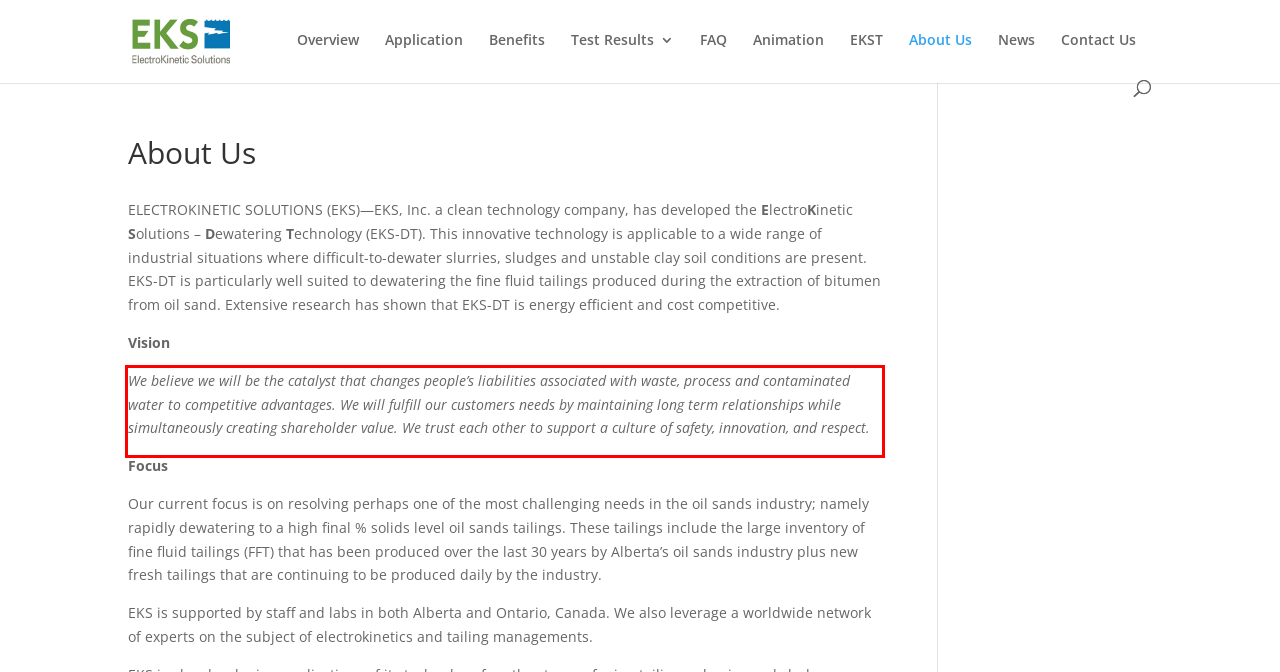Review the webpage screenshot provided, and perform OCR to extract the text from the red bounding box.

We believe we will be the catalyst that changes people’s liabilities associated with waste, process and contaminated water to competitive advantages. We will fulfill our customers needs by maintaining long term relationships while simultaneously creating shareholder value. We trust each other to support a culture of safety, innovation, and respect.